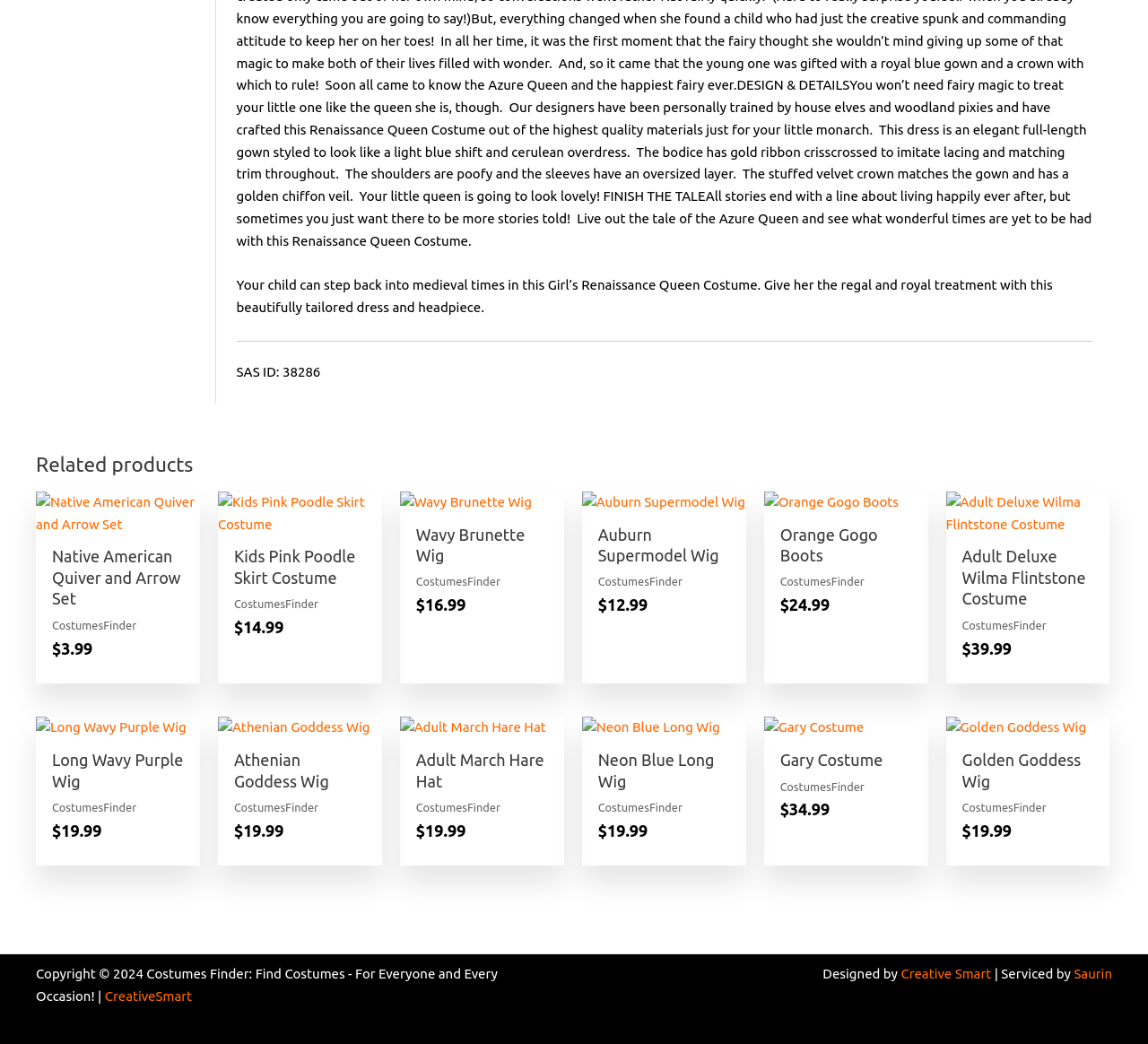What is the category of the 'Auburn Supermodel Wig'?
Refer to the image and answer the question using a single word or phrase.

Wig